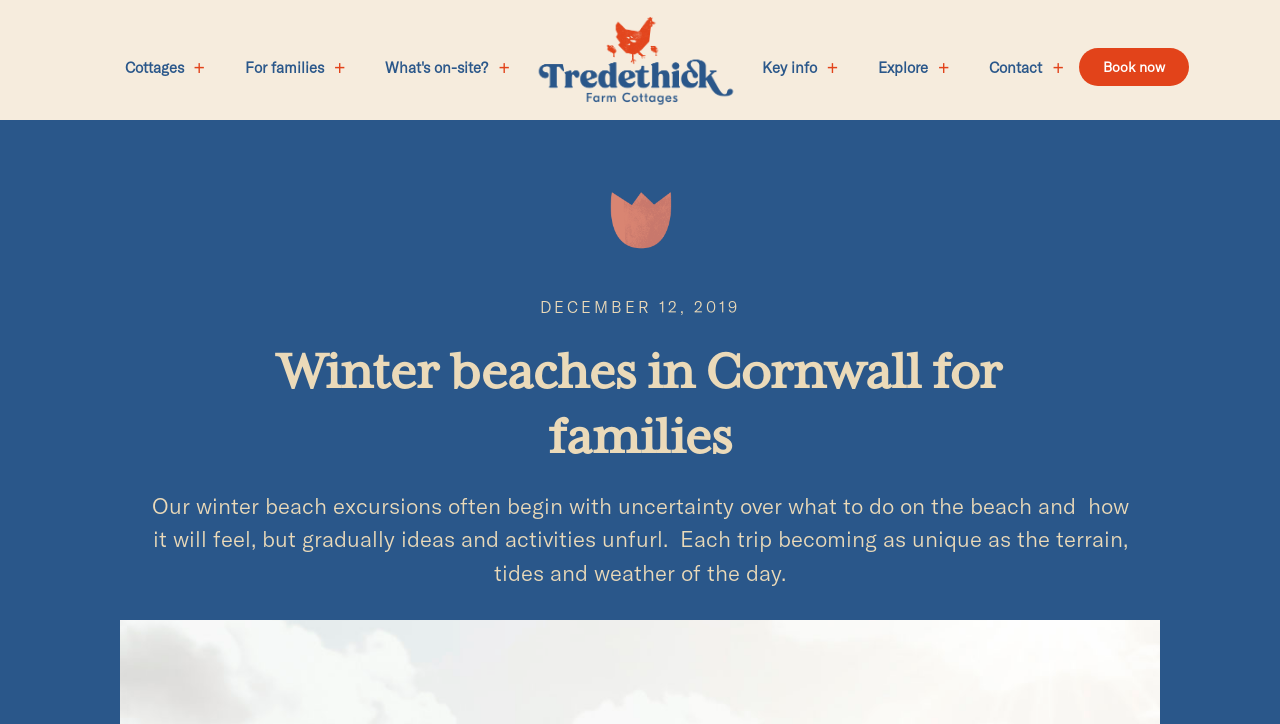What is the logo of the website?
Your answer should be a single word or phrase derived from the screenshot.

Tredethick farm cottages